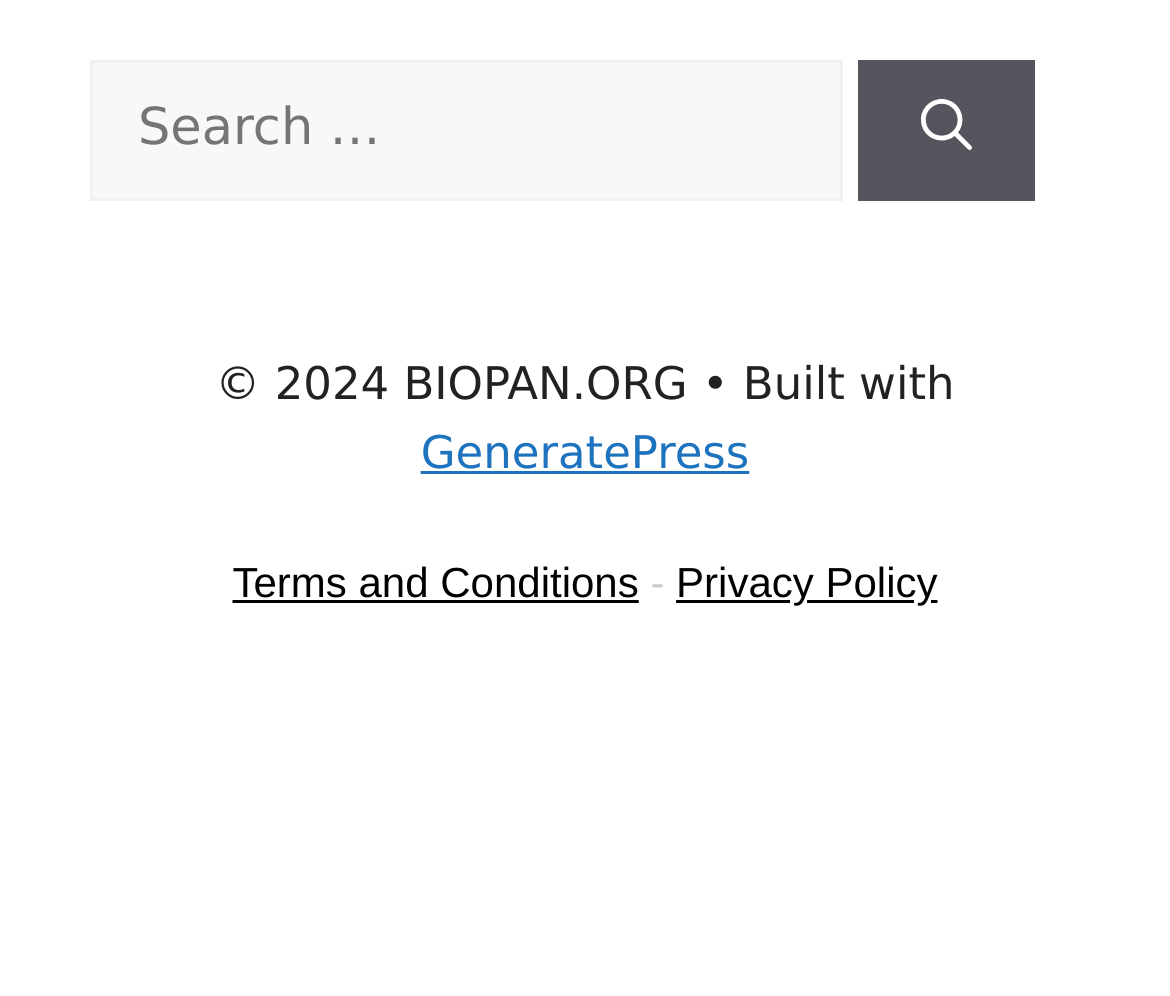Determine the bounding box for the UI element described here: "GeneratePress".

[0.36, 0.427, 0.64, 0.481]